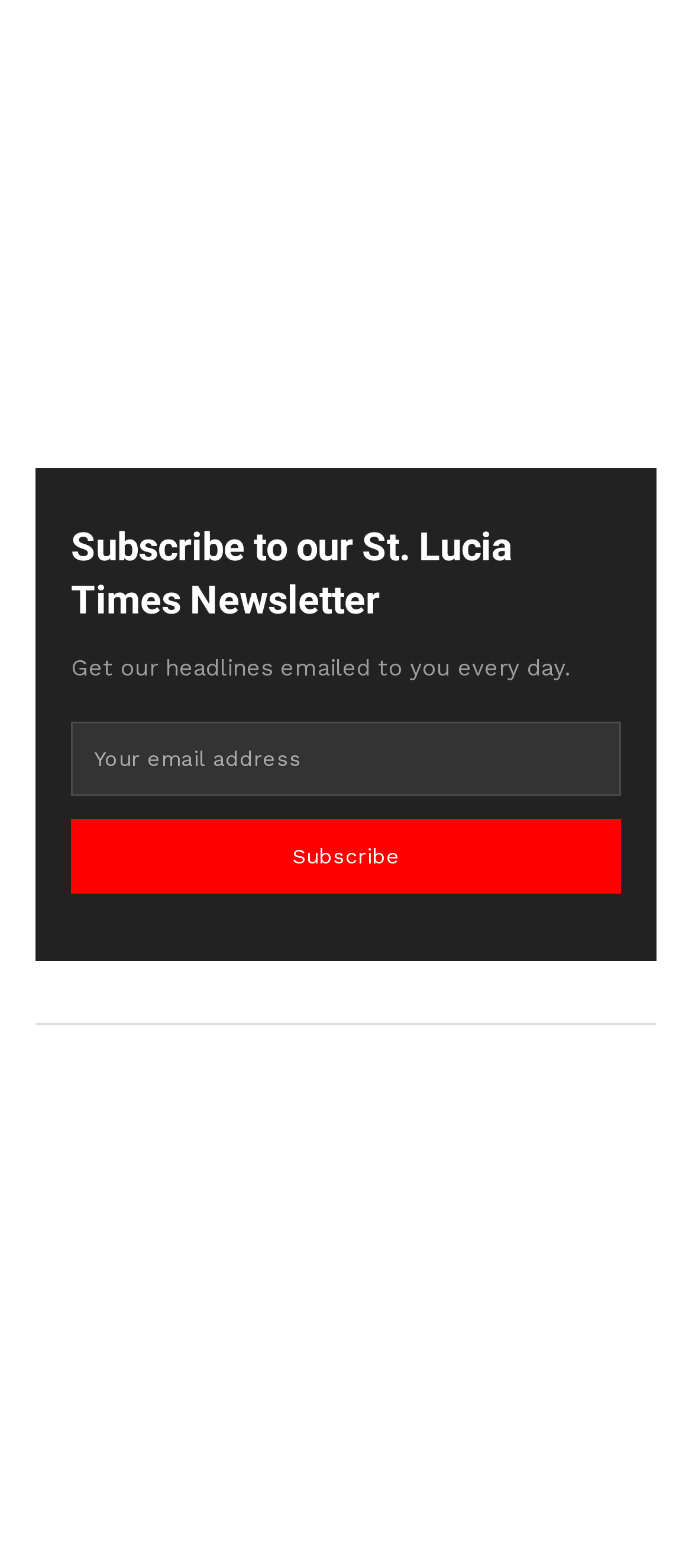Find the bounding box of the UI element described as follows: "name="submit" value="Post Comment"".

[0.051, 0.447, 0.949, 0.502]